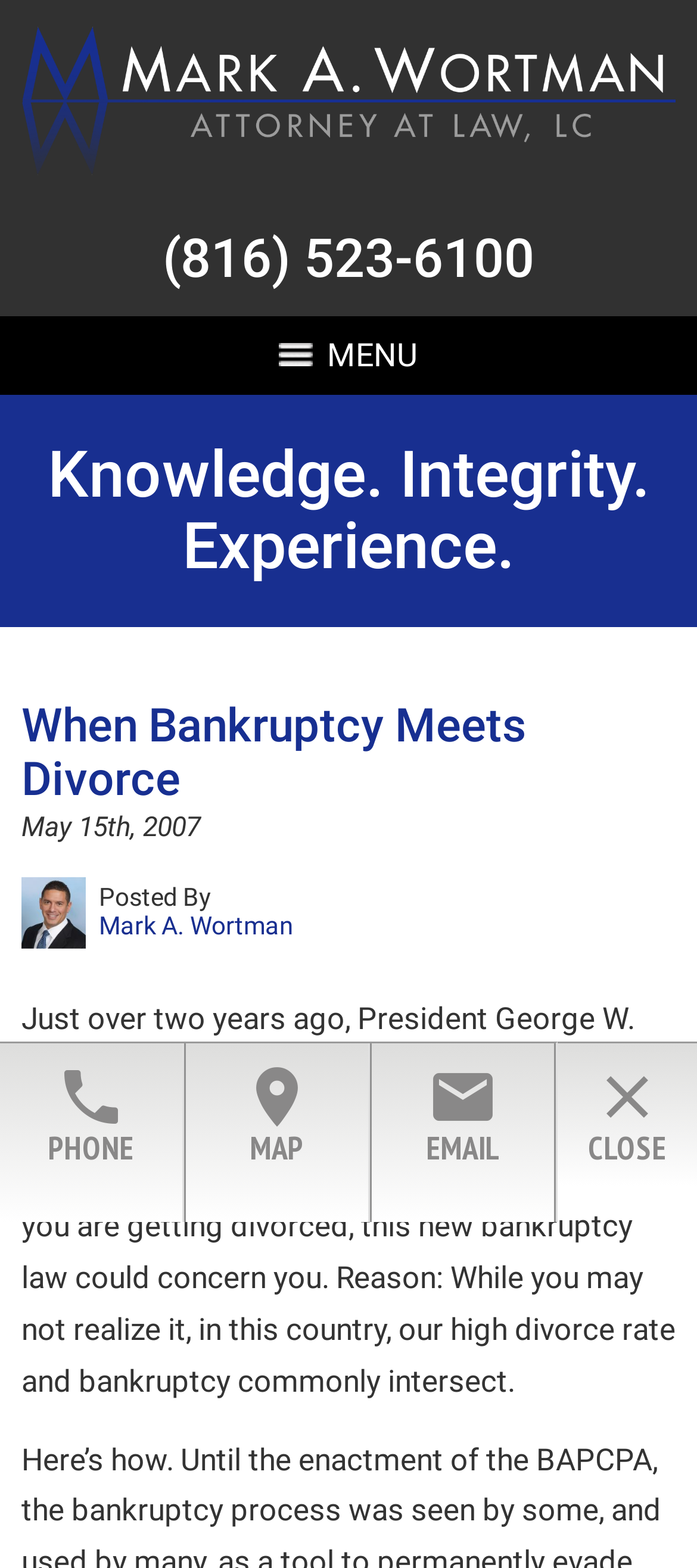Please determine and provide the text content of the webpage's heading.

When Bankruptcy Meets Divorce